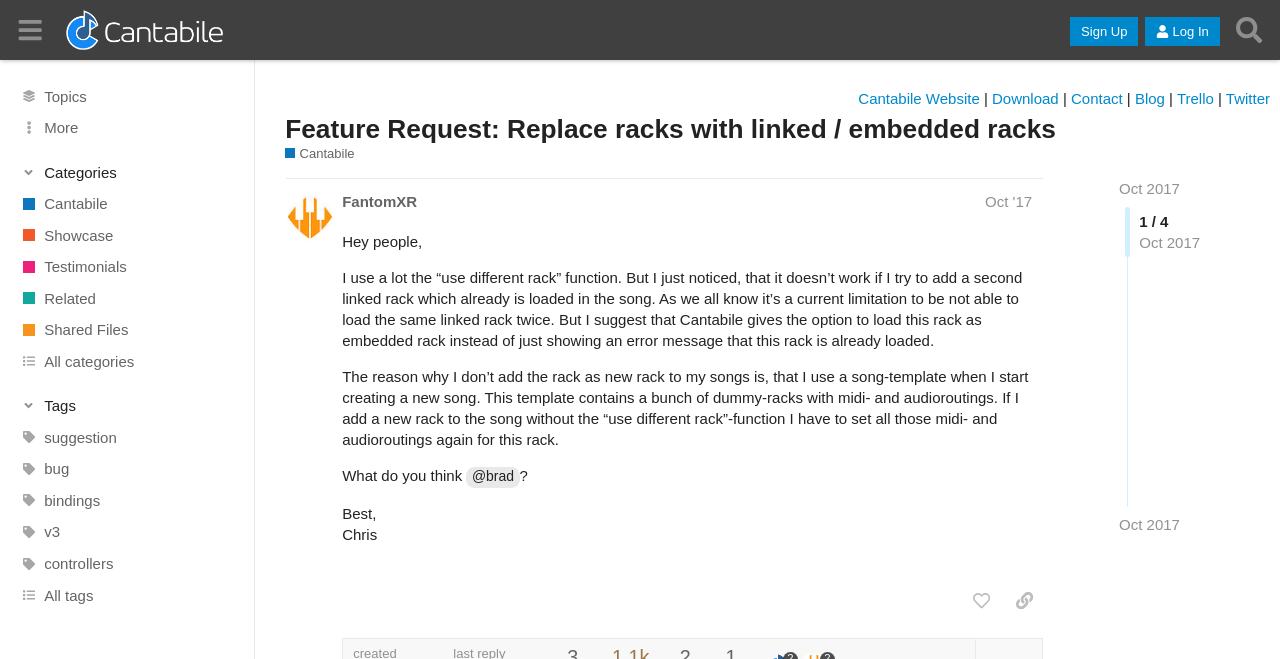Who is the author of the feature request?
Give a detailed and exhaustive answer to the question.

I found the answer by reading the text at the bottom of the webpage, where it says 'Best, Chris'. This is likely to be the author of the feature request.